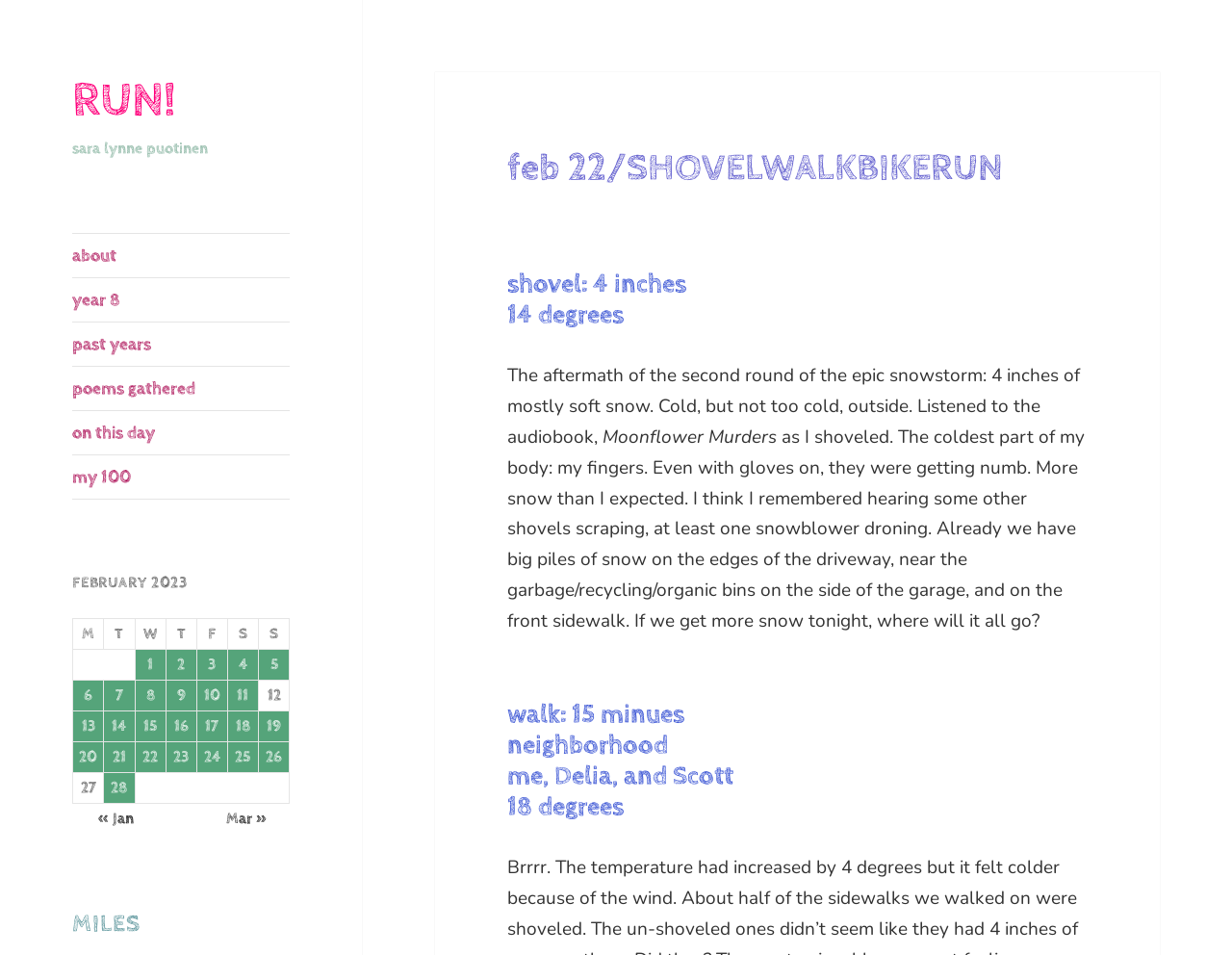Produce a meticulous description of the webpage.

This webpage appears to be a personal blog or journal, with a focus on daily posts. At the top, there is a title "feb 22/SHOVELWALKBIKERUN – RUN!" and a link "RUN!" situated next to it. Below this, there is a section with the author's name, "sara lynne puotinen". 

To the right of the author's name, there are several links, including "about", "year 8", "past years", "poems gathered", "on this day", and "my 100". These links are likely navigation links to other sections of the blog.

The main content of the page is a table with a caption "FEBRUARY 2023". The table has seven columns, labeled "M", "T", "W", "T", "F", "S", and "S", which likely represent the days of the week. Each row in the table corresponds to a specific date in February 2023, with links to posts published on those dates. There are 28 rows in total, covering the entire month of February. The links in each cell are labeled with the date and the phrase "Posts published on [date], 2023".